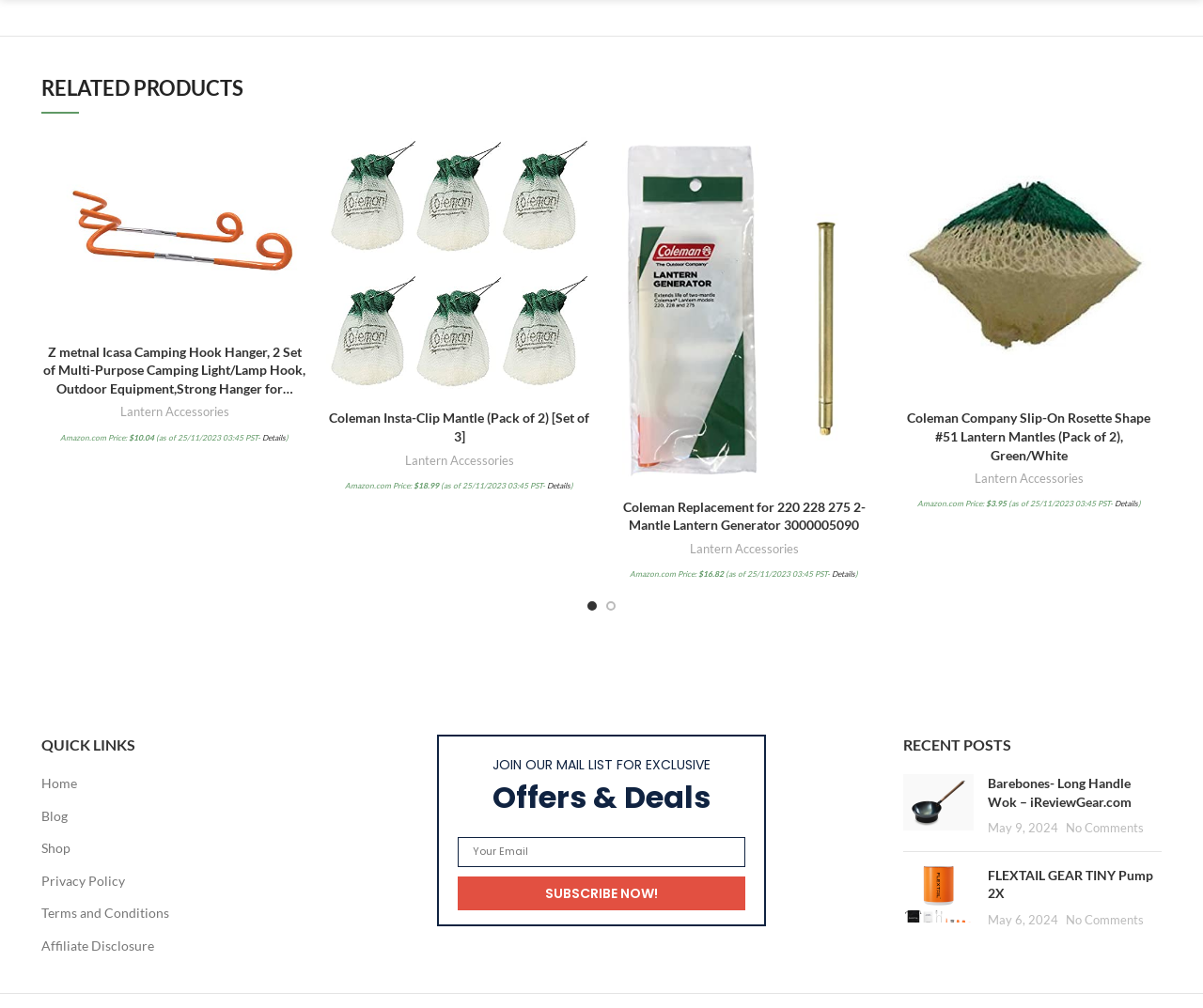How many products are listed under RELATED PRODUCTS? Please answer the question using a single word or phrase based on the image.

4